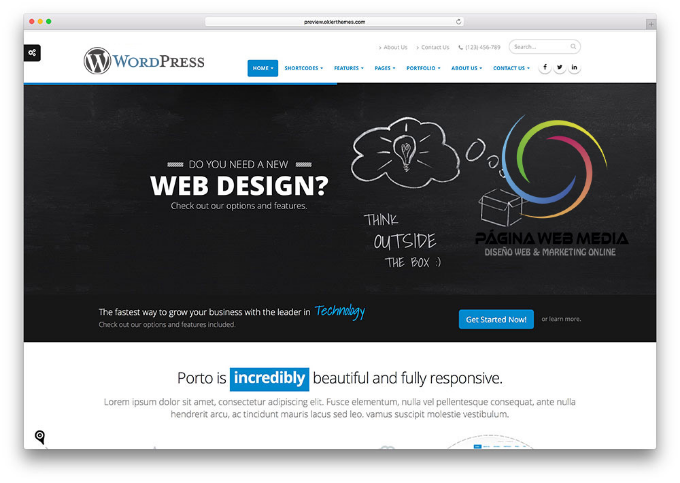Offer a thorough description of the image.

The image showcases a stylish and modern web design interface for a WordPress template. It features a bold promotional banner asking, "Do you need a new WEB DESIGN?" with an emphasis on exploring options and features. The layout is clean and user-friendly, characterized by vibrant graphics and a contemporary color palette. In the background, playful chalkboard elements add a creative touch, while the text invites users to think outside the box. Additionally, the site presents itself as a leading resource for growing businesses through innovative technology solutions, promoting a responsive and visually appealing design that appeals to a variety of users. The overall aesthetic is both professional and inviting, reflecting the capabilities of modern web design for various projects, including custom developments and online marketing.